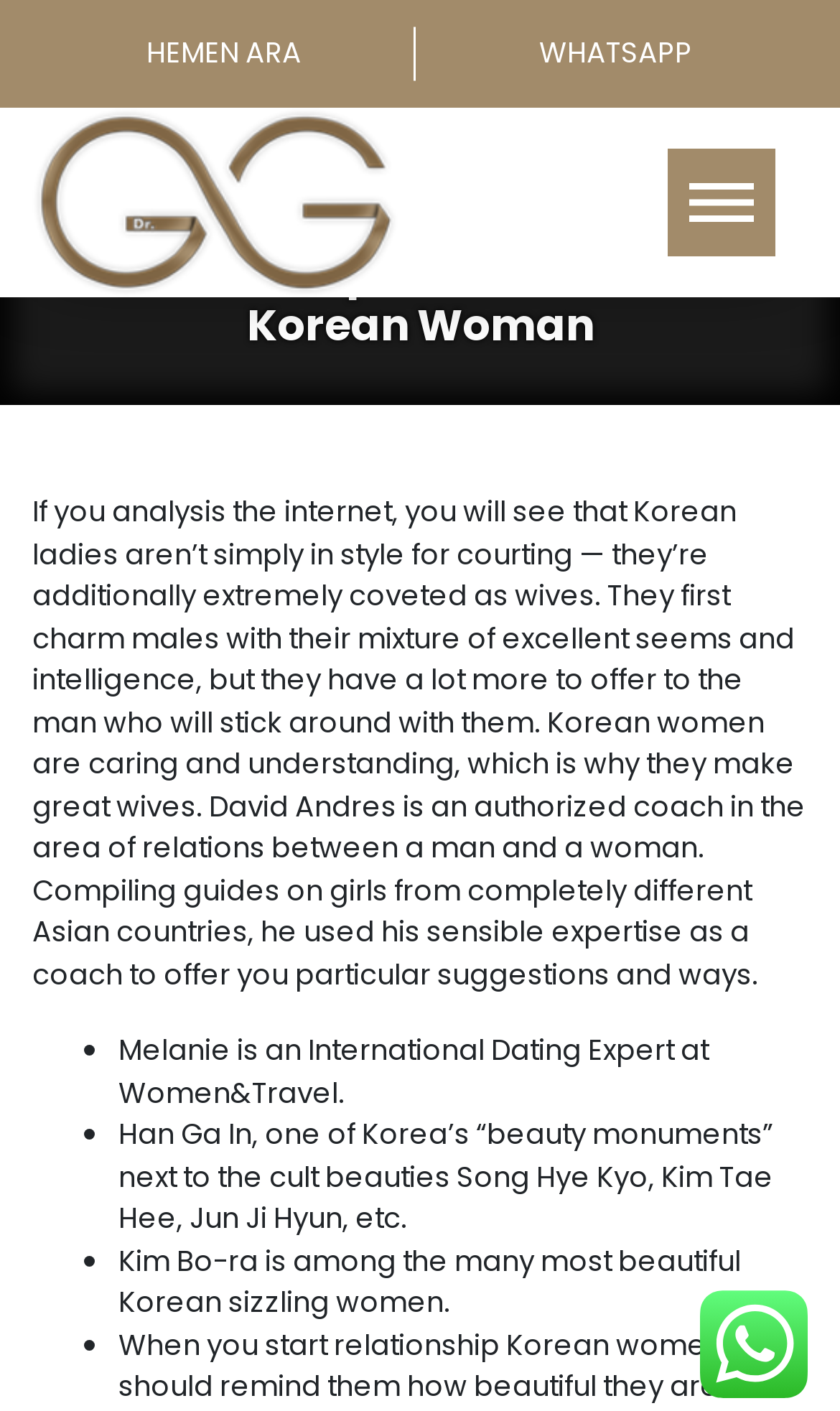What is the topic of the webpage?
Using the visual information, reply with a single word or short phrase.

Hot Korean Women